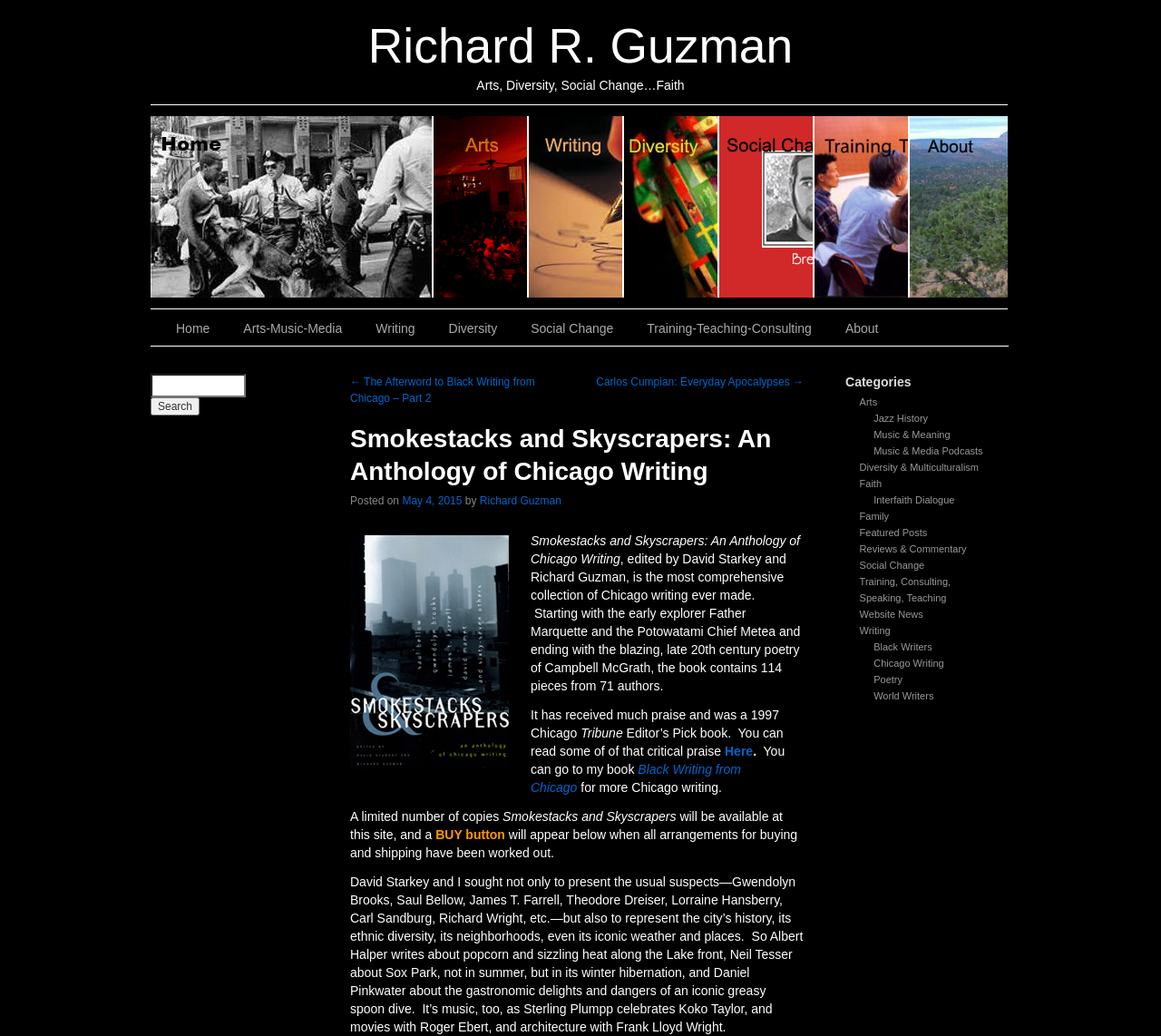Provide a brief response using a word or short phrase to this question:
Who is the editor of Smokestacks and Skyscrapers?

Richard Guzman